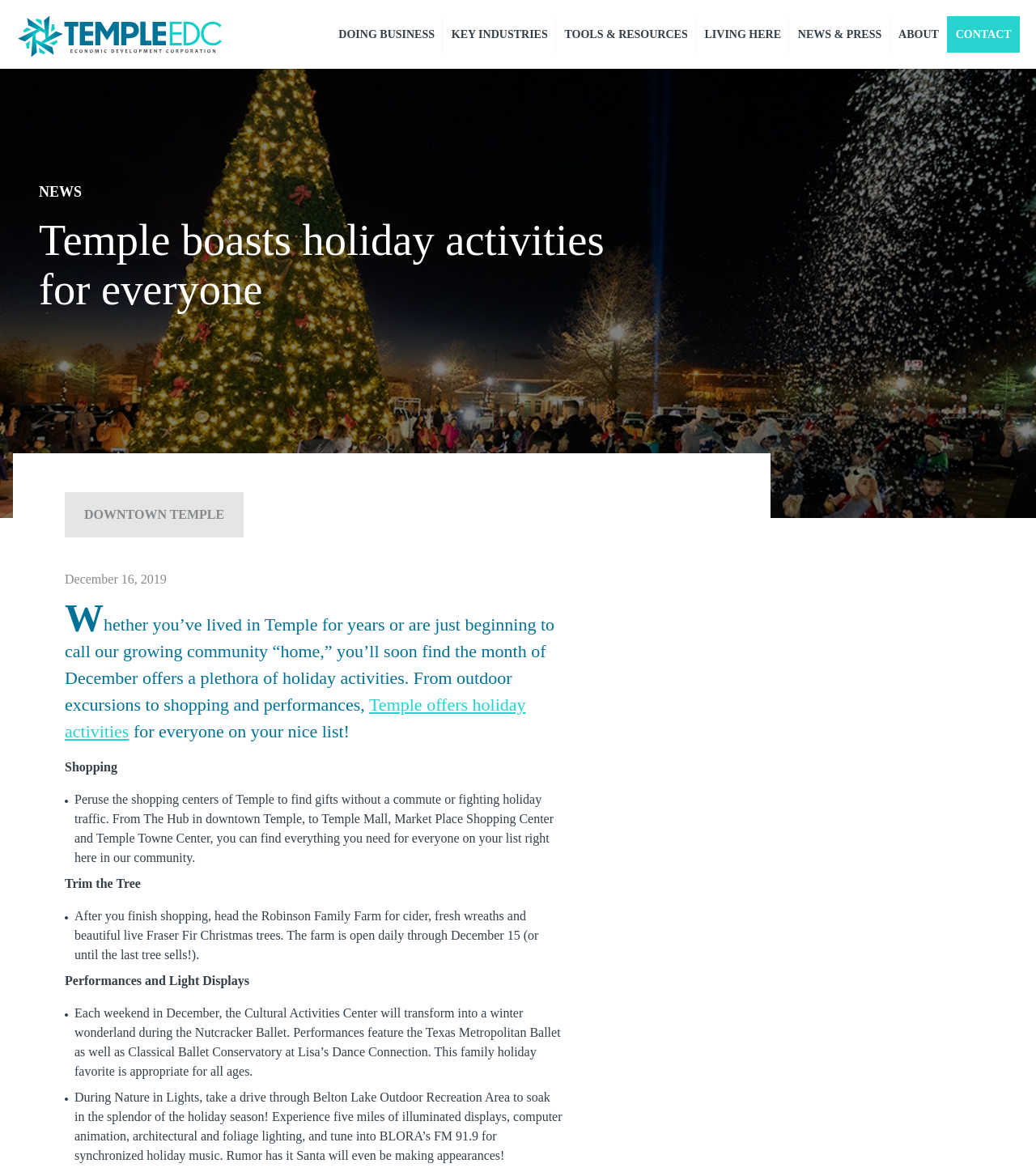Find the bounding box coordinates of the area that needs to be clicked in order to achieve the following instruction: "Explore performances and light displays". The coordinates should be specified as four float numbers between 0 and 1, i.e., [left, top, right, bottom].

[0.072, 0.858, 0.541, 0.92]